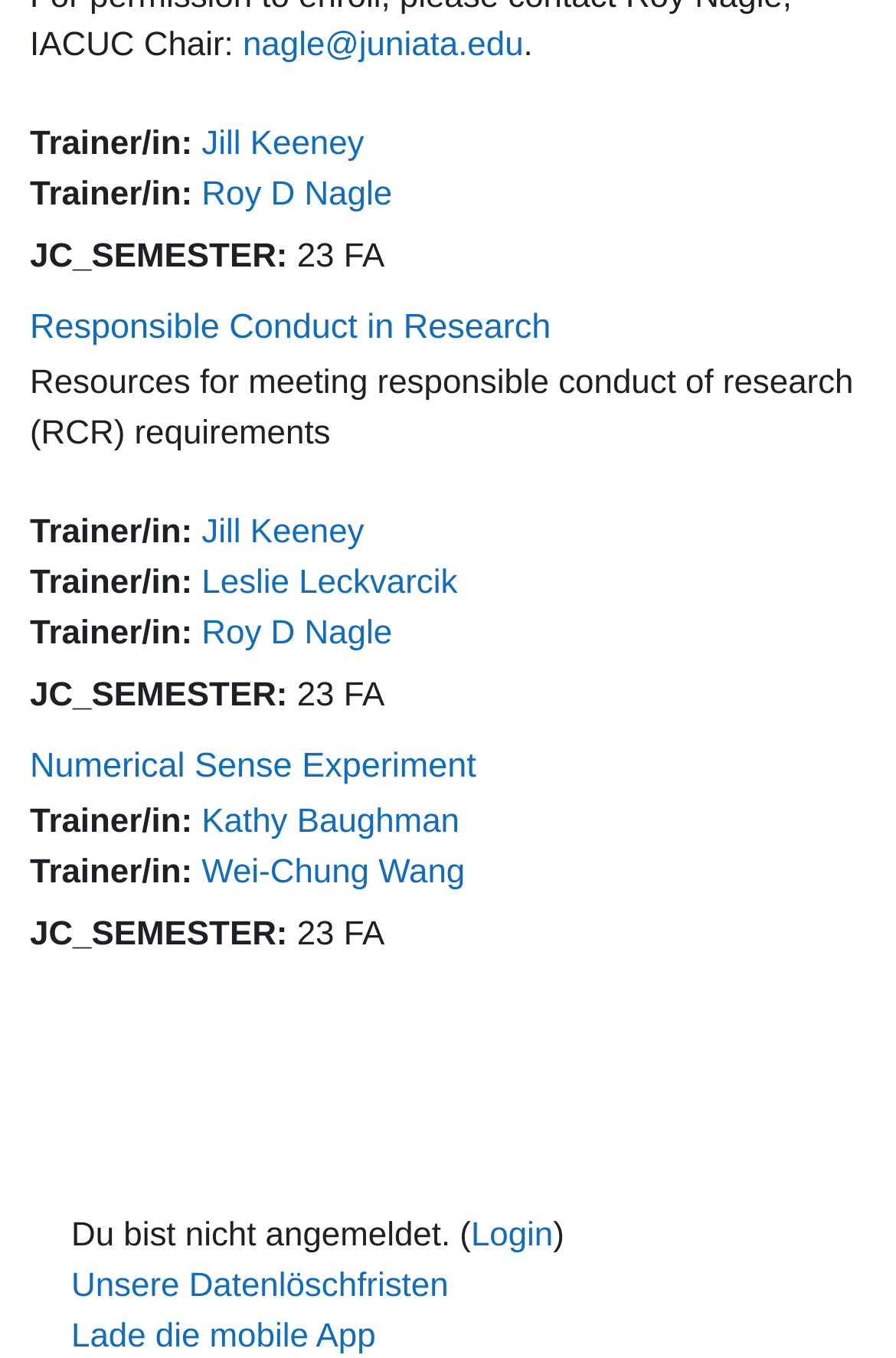Please identify the bounding box coordinates of the element I should click to complete this instruction: 'Click on the 'Responsible Conduct in Research' link'. The coordinates should be given as four float numbers between 0 and 1, like this: [left, top, right, bottom].

[0.033, 0.227, 0.615, 0.258]